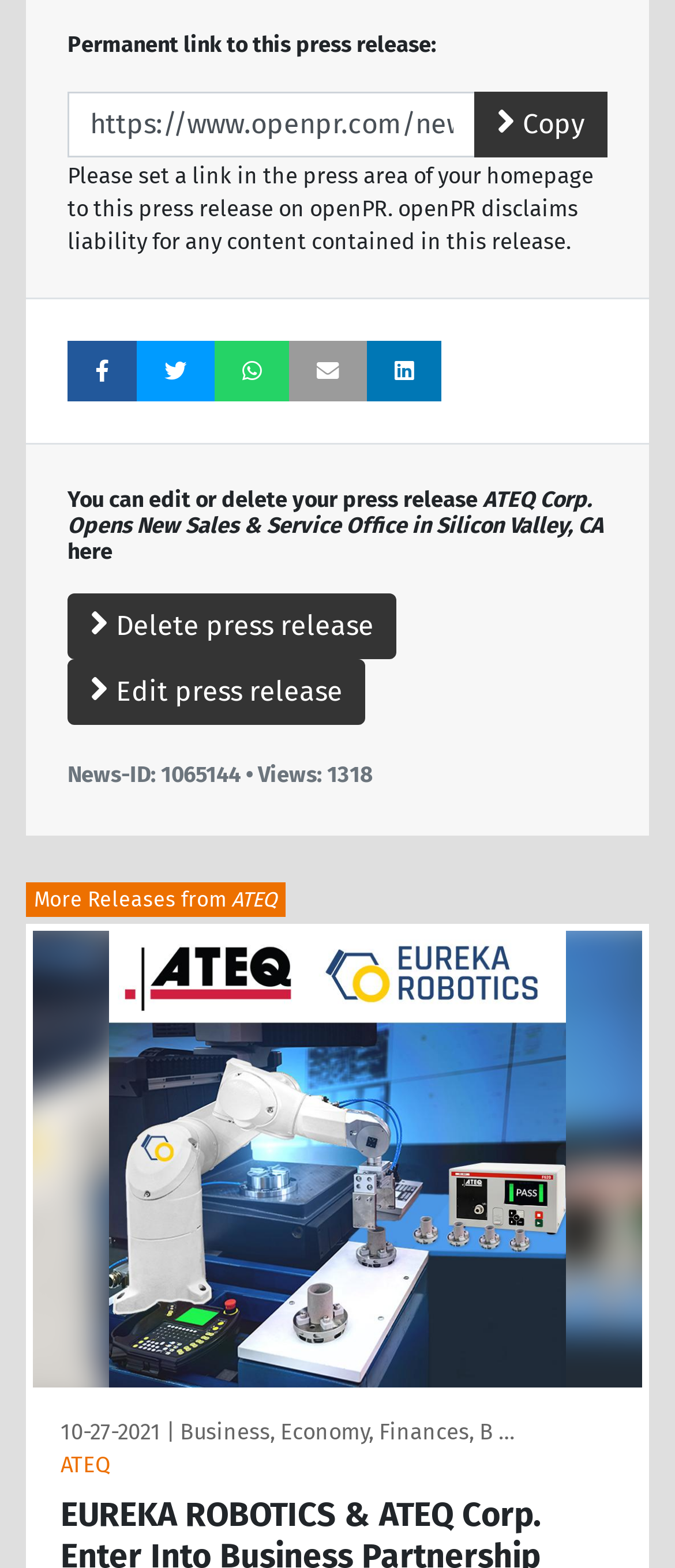Determine the bounding box coordinates of the section to be clicked to follow the instruction: "go to September 1998 page". The coordinates should be given as four float numbers between 0 and 1, formatted as [left, top, right, bottom].

None